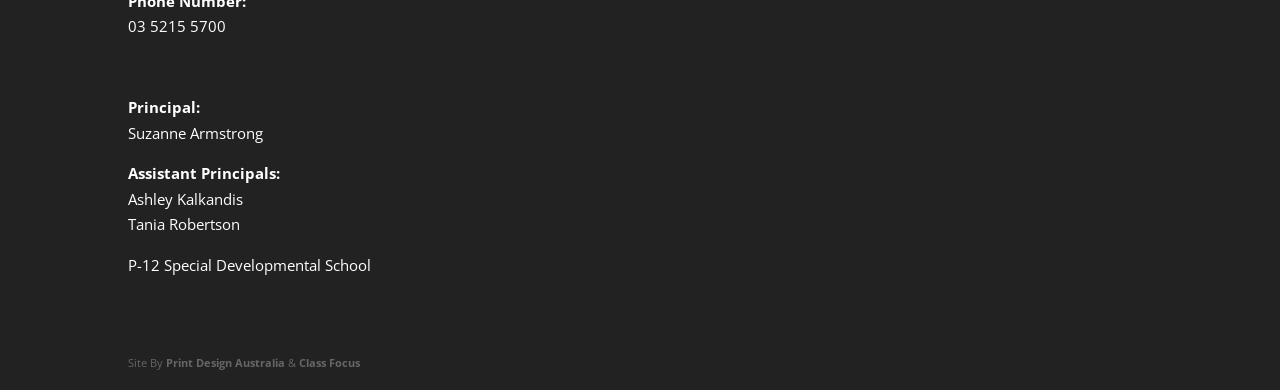Answer the question with a single word or phrase: 
What type of school is this?

P-12 Special Developmental School